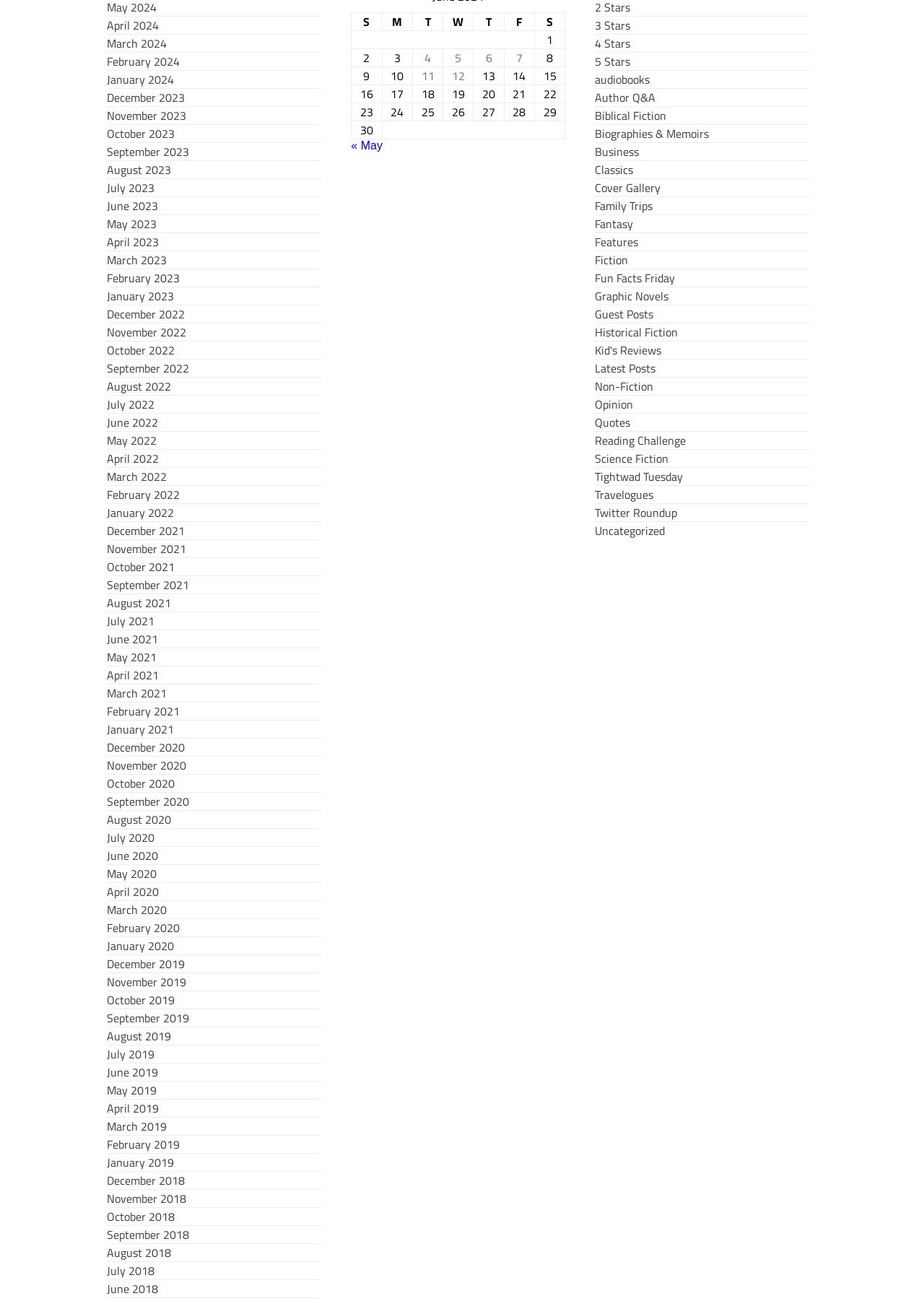Determine the bounding box coordinates of the clickable area required to perform the following instruction: "Select S column". The coordinates should be represented as four float numbers between 0 and 1: [left, top, right, bottom].

[0.38, 0.009, 0.413, 0.023]